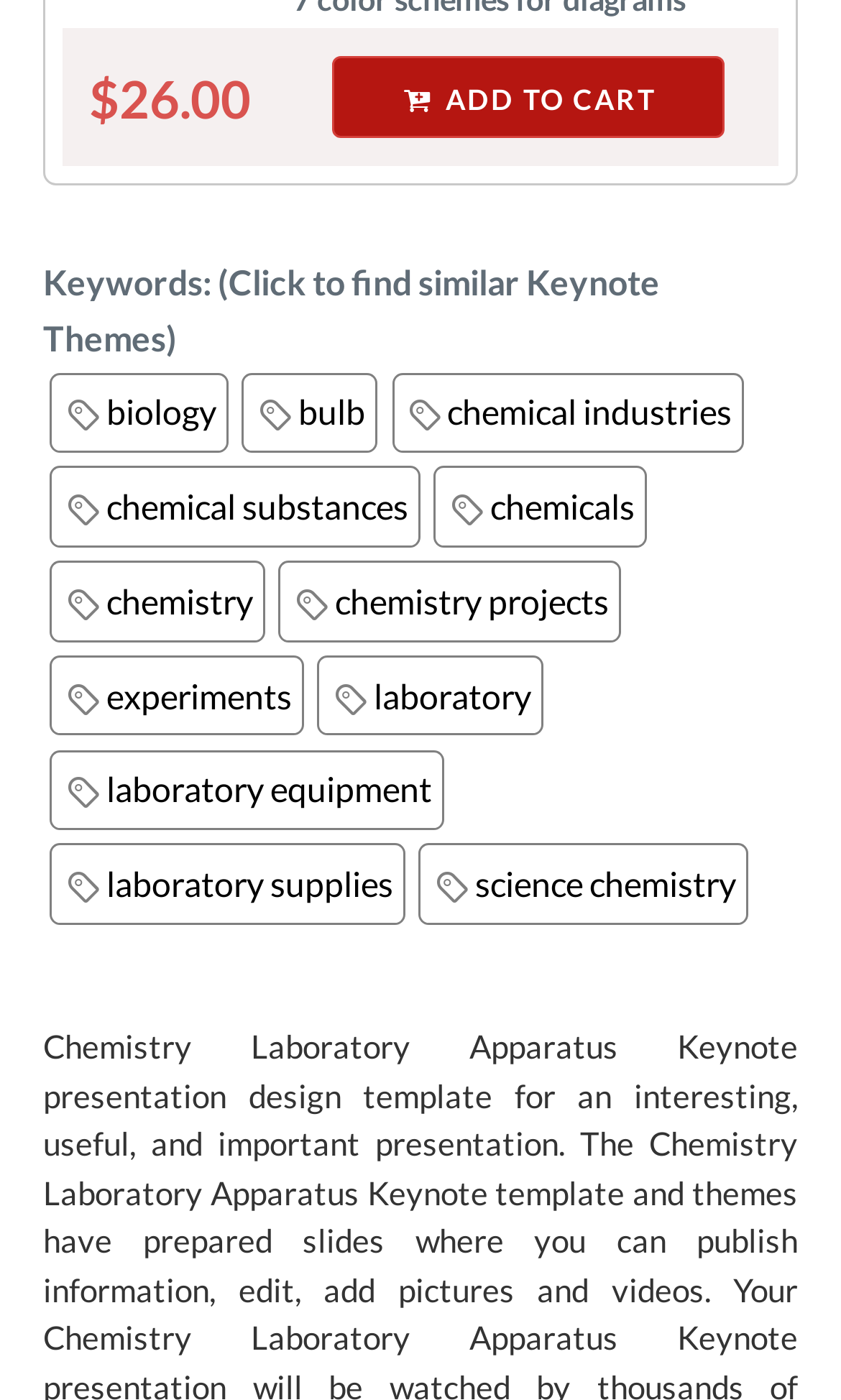Locate the bounding box coordinates of the clickable area to execute the instruction: "browse science chemistry". Provide the coordinates as four float numbers between 0 and 1, represented as [left, top, right, bottom].

[0.498, 0.603, 0.89, 0.66]